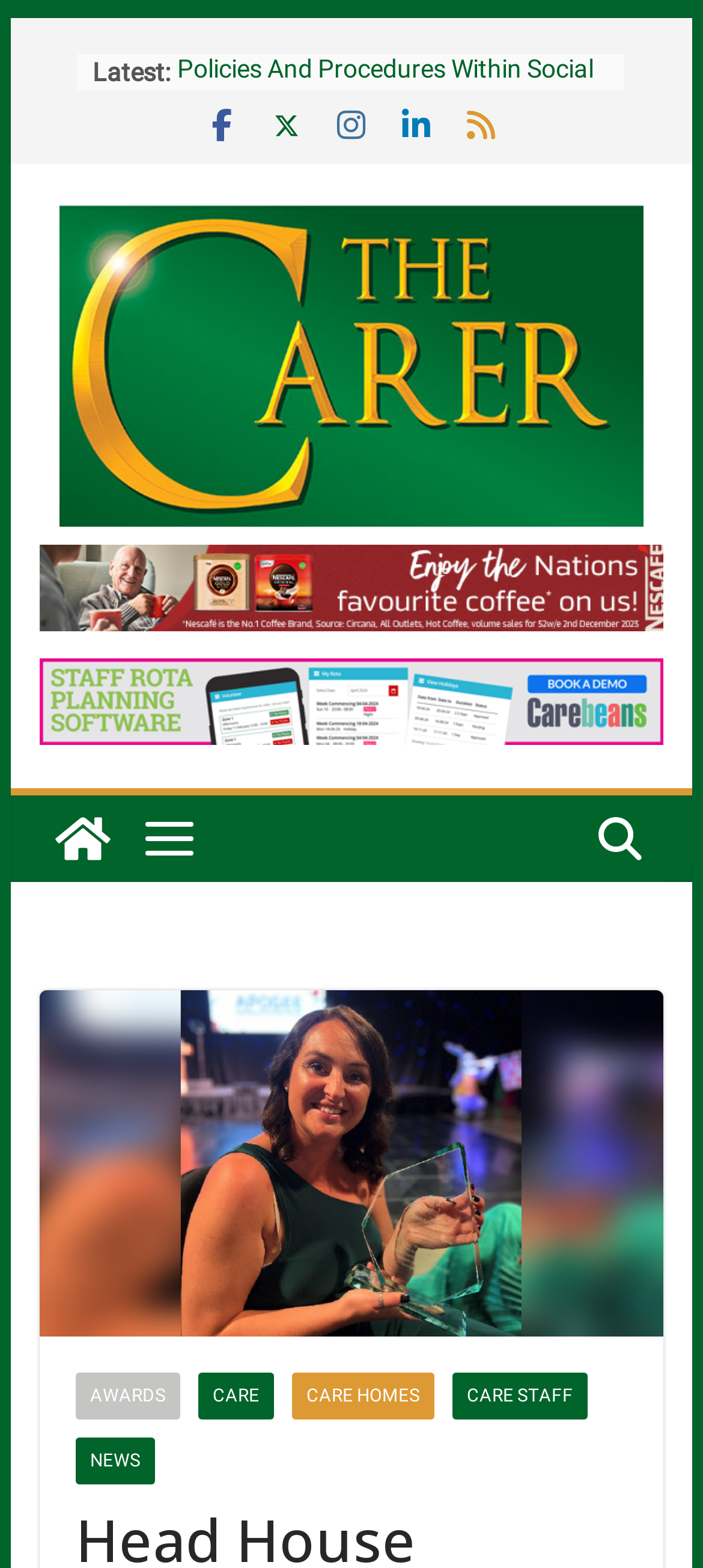Use a single word or phrase to respond to the question:
What is the logo above the 'The Carer' text?

Chrome Logo